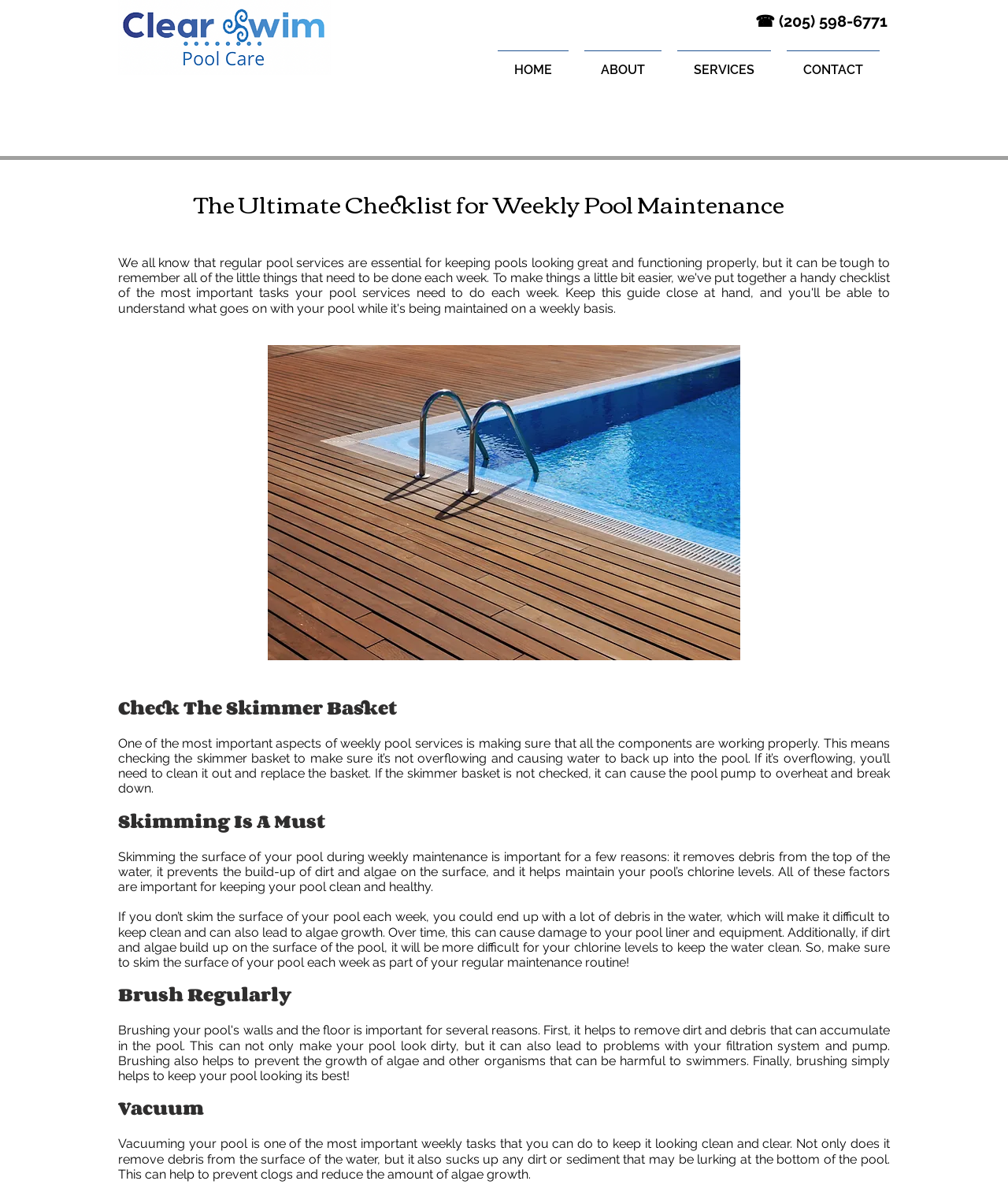Find the bounding box coordinates for the element described here: "‪☎ (205) 598-6771‬".

[0.749, 0.01, 0.88, 0.026]